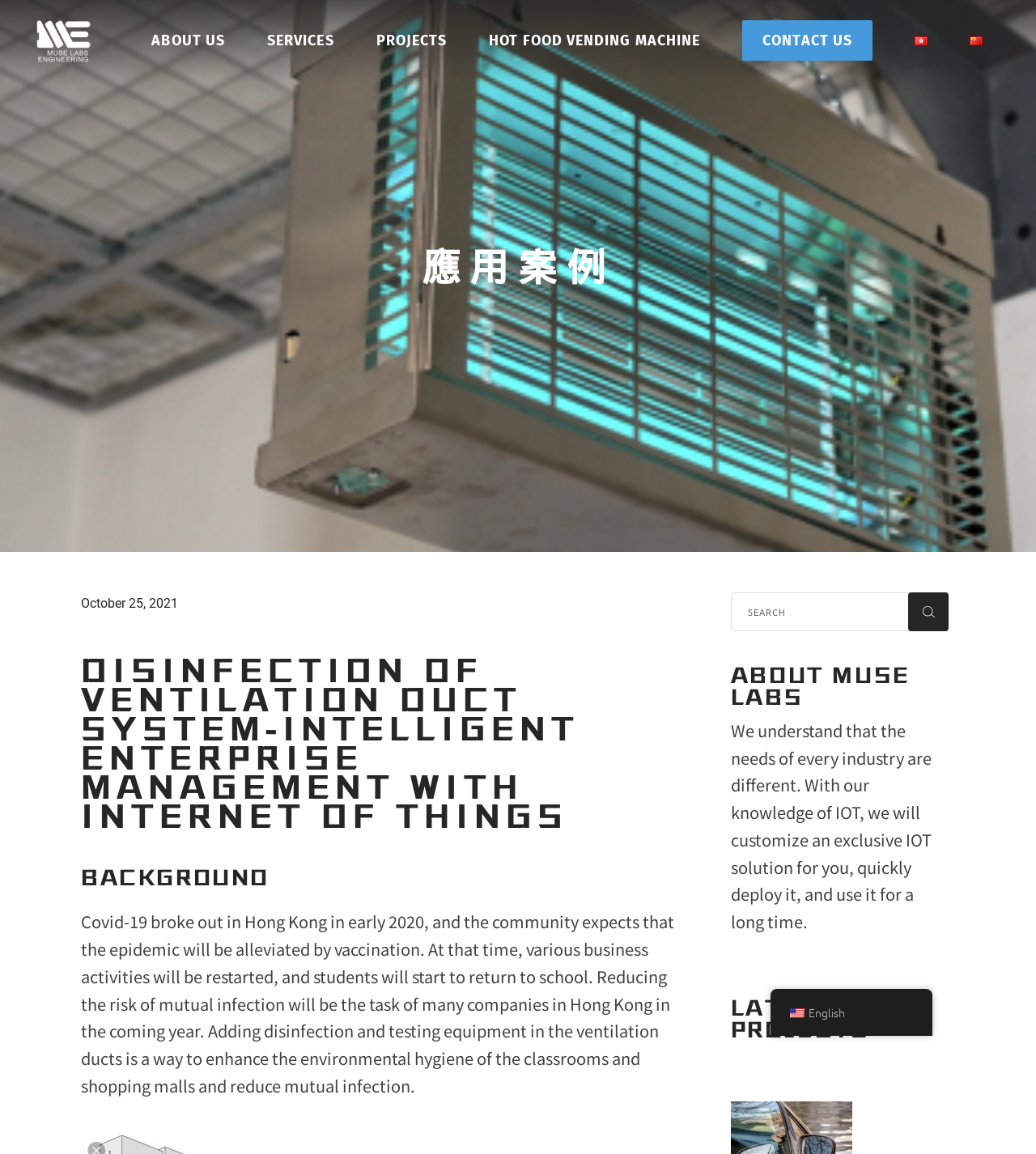What type of projects are showcased on the webpage?
Look at the webpage screenshot and answer the question with a detailed explanation.

The webpage showcases IoT-related projects, including the disinfection of ventilation duct systems, which is an example of intelligent enterprise management with IoT.